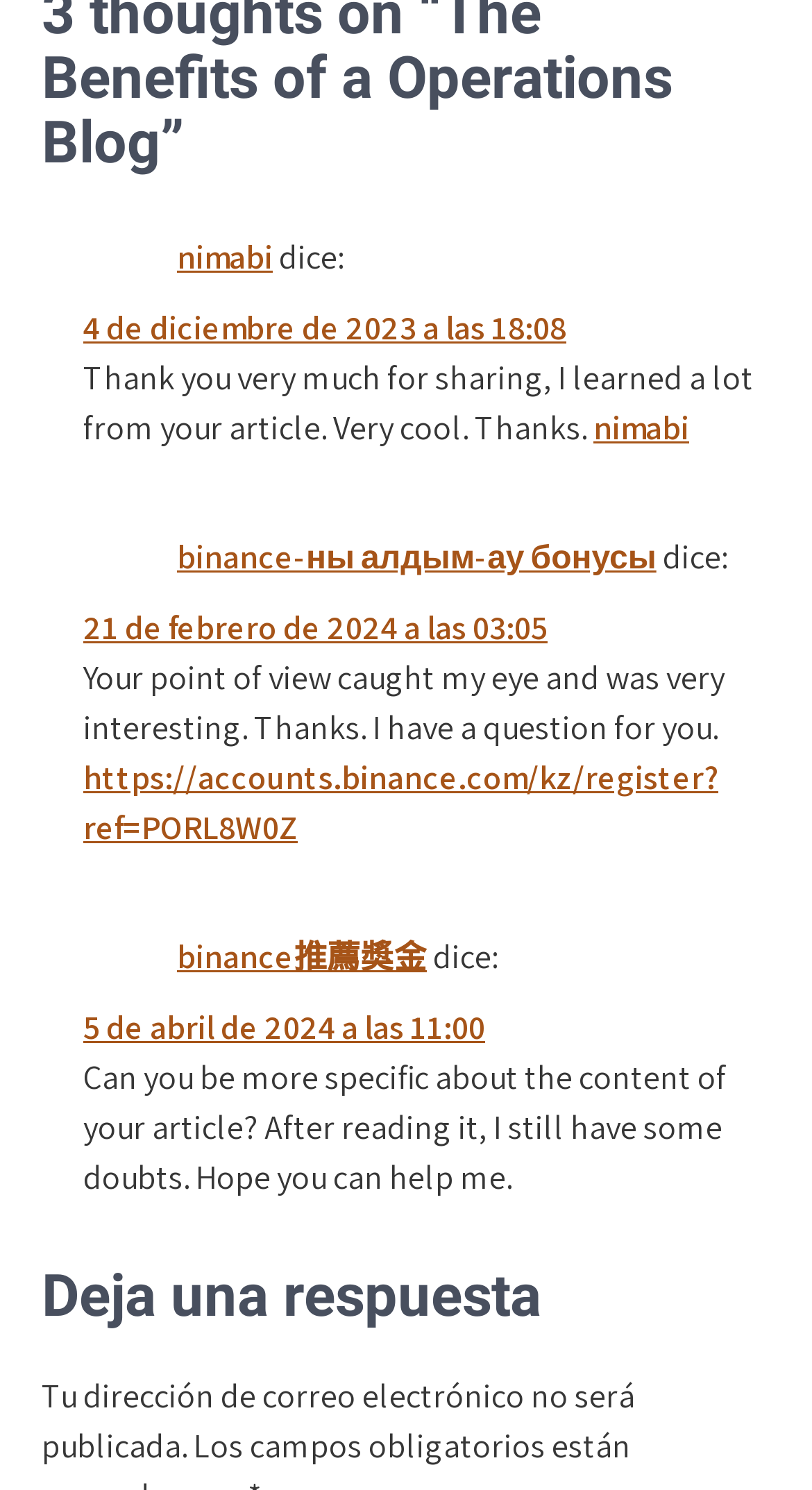Please give a short response to the question using one word or a phrase:
What is the date of the latest comment?

5 de abril de 2024